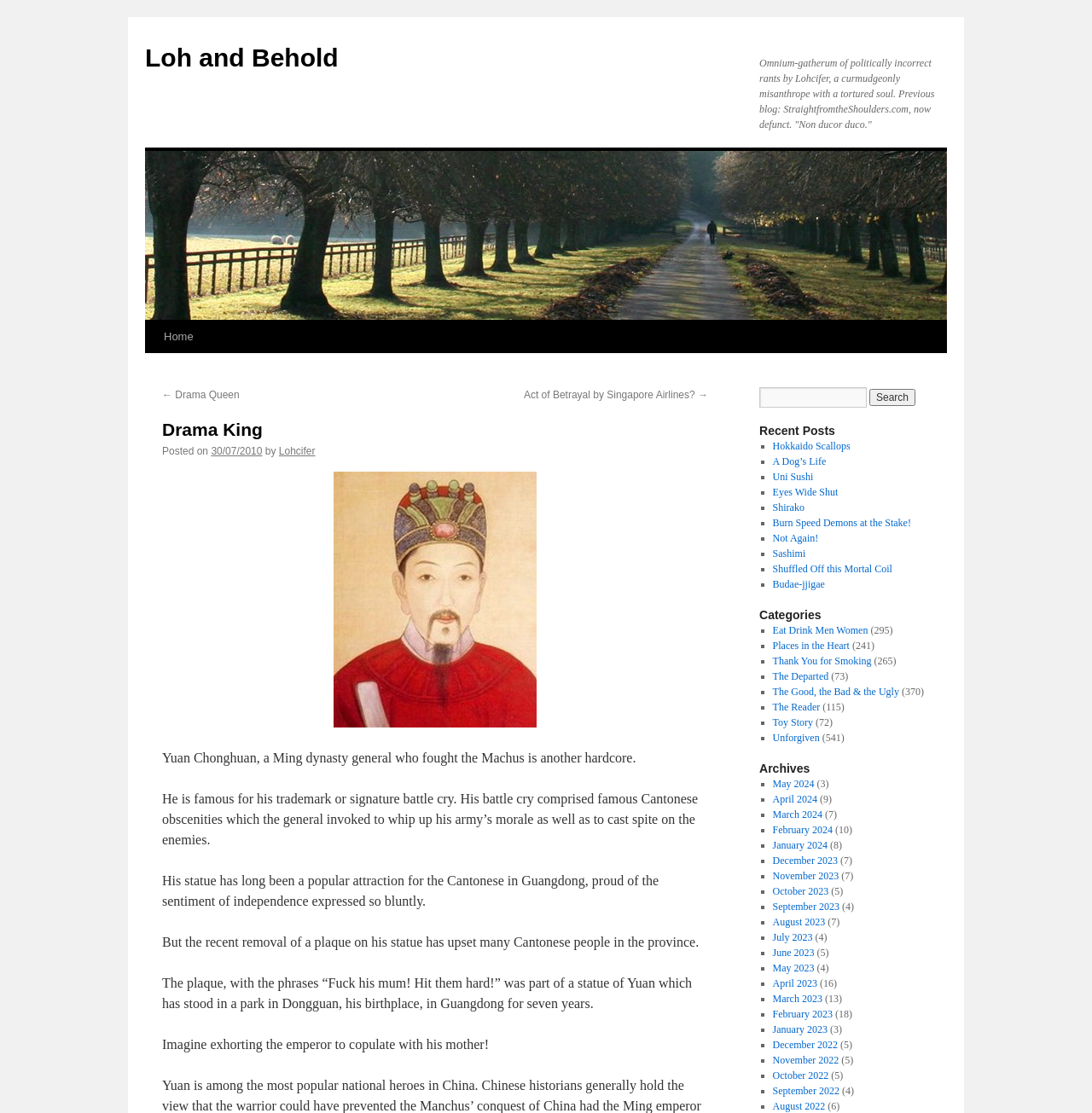Respond concisely with one word or phrase to the following query:
What is the topic of the current post?

Yuan Chonghuan